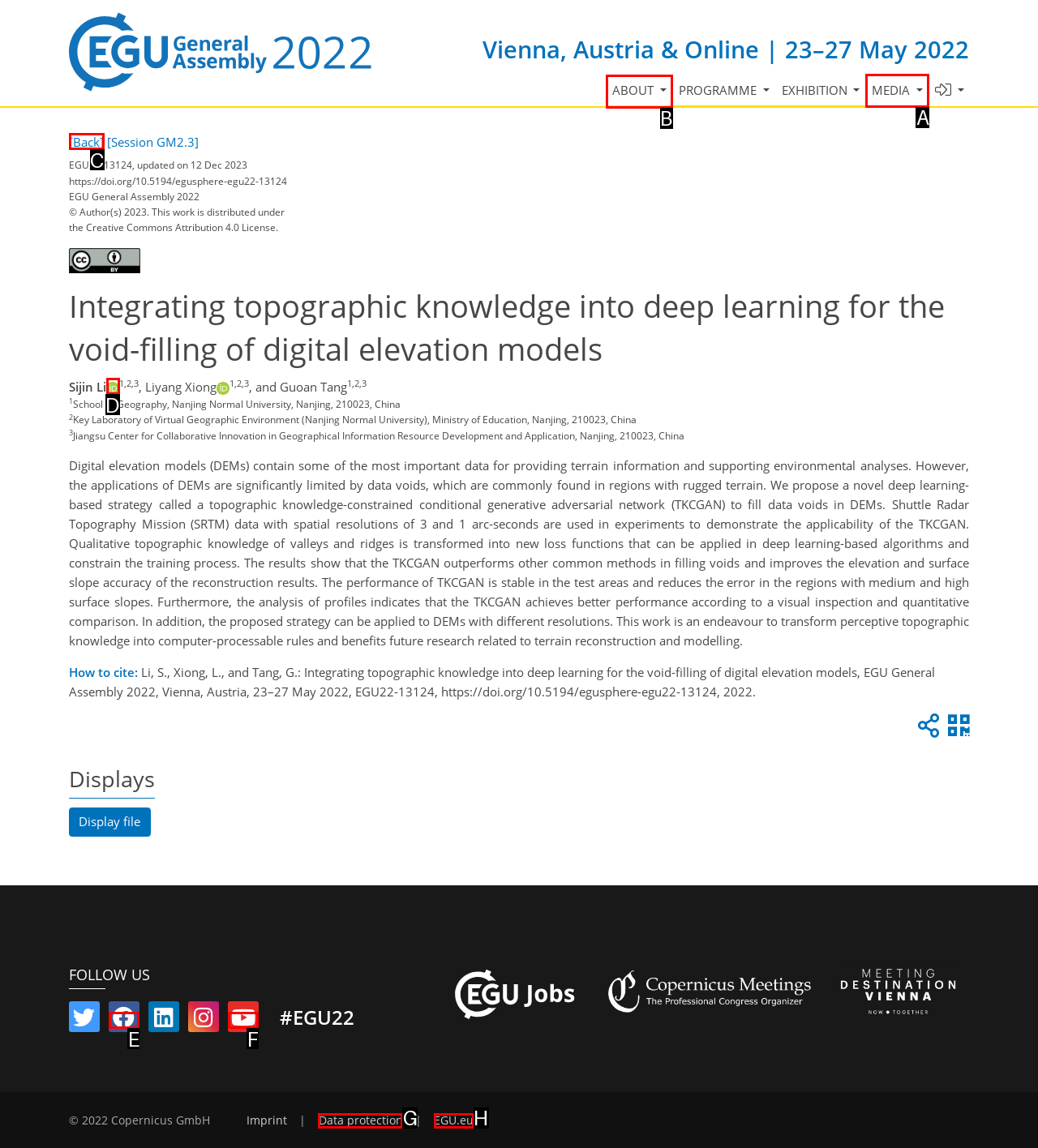From the given choices, which option should you click to complete this task: Click the ABOUT button? Answer with the letter of the correct option.

B